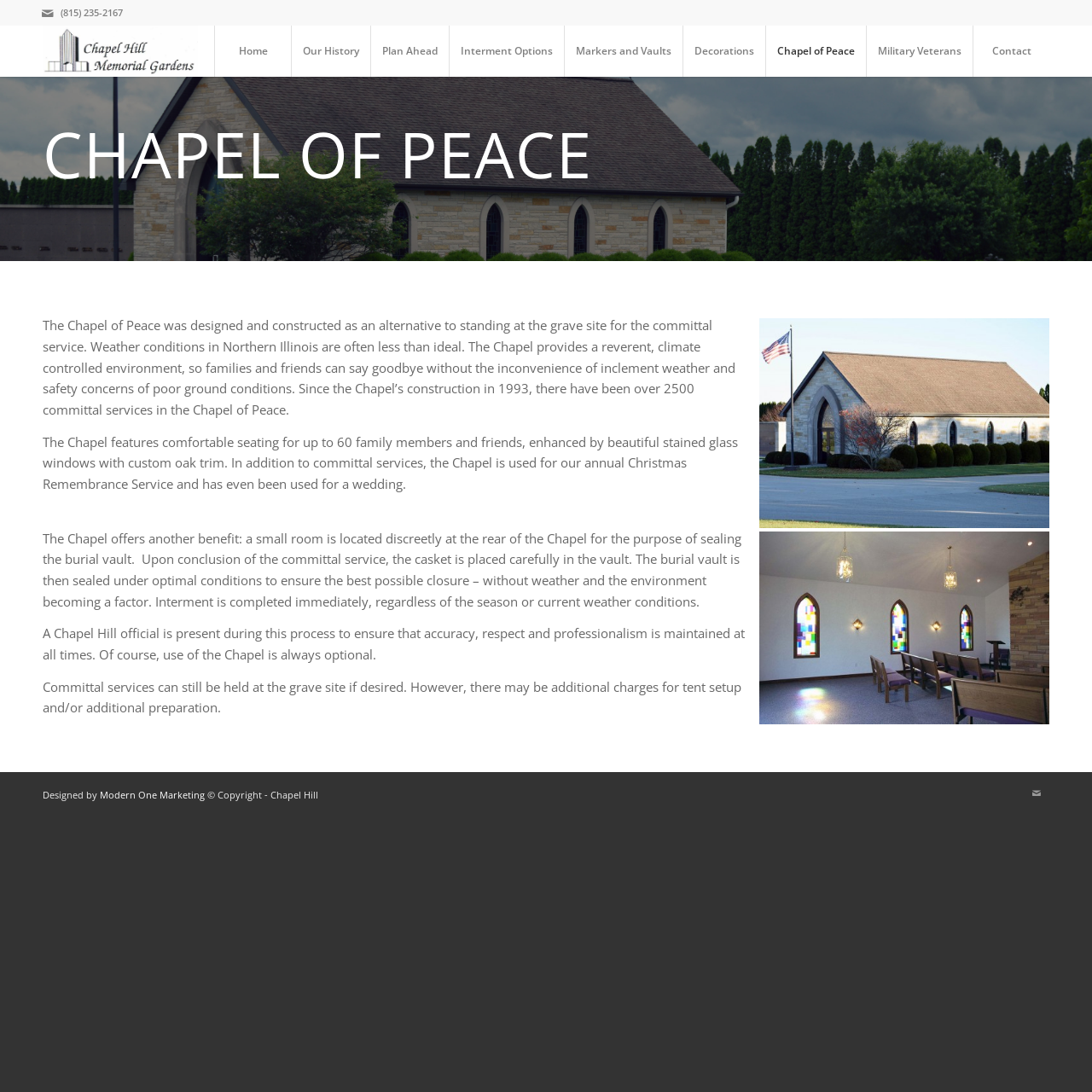Can committal services still be held at the grave site?
Please provide a detailed answer to the question.

Although the Chapel of Peace provides an alternative to grave site committal services, it is still possible to hold committal services at the grave site if desired, as mentioned in the webpage's content.